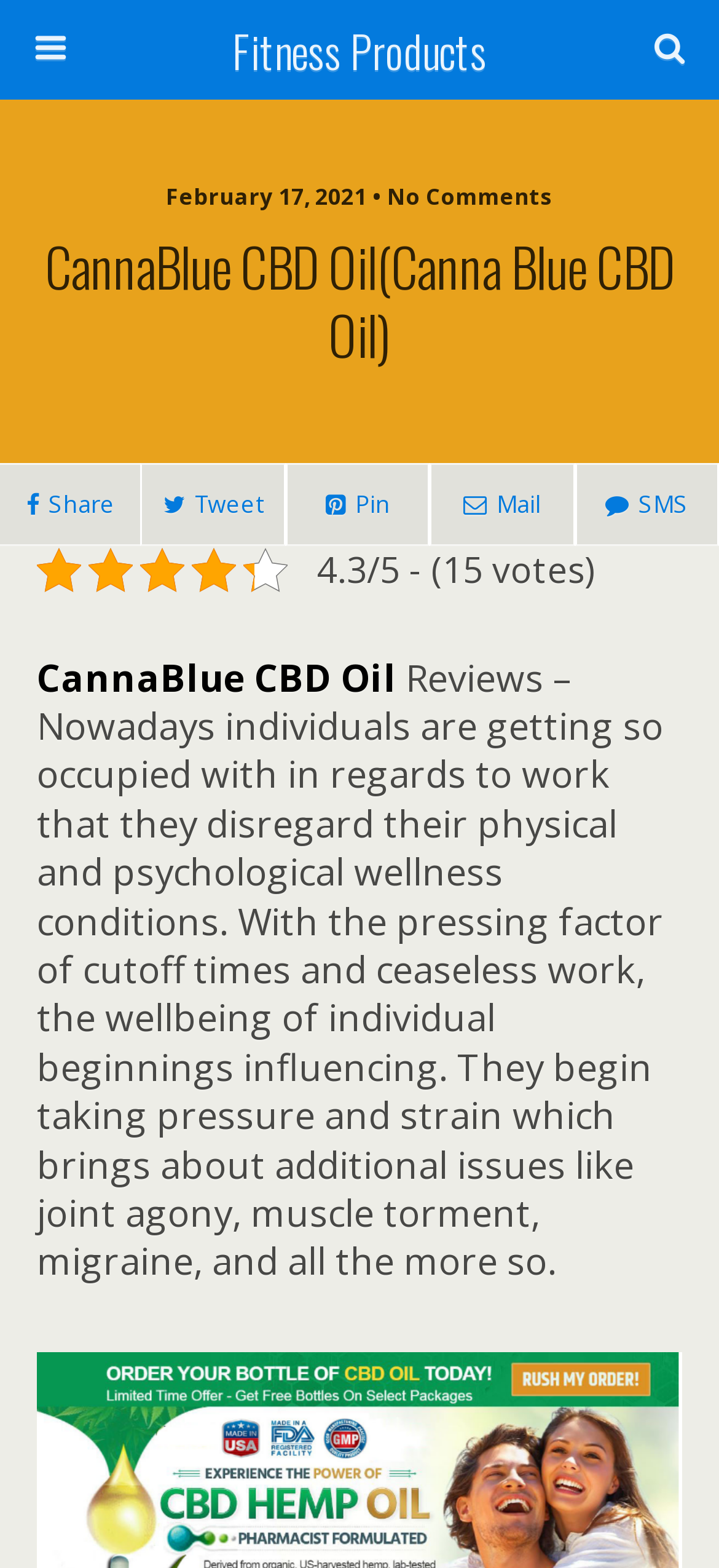Using the element description: "name="submit" value="Search"", determine the bounding box coordinates for the specified UI element. The coordinates should be four float numbers between 0 and 1, [left, top, right, bottom].

[0.767, 0.071, 0.946, 0.099]